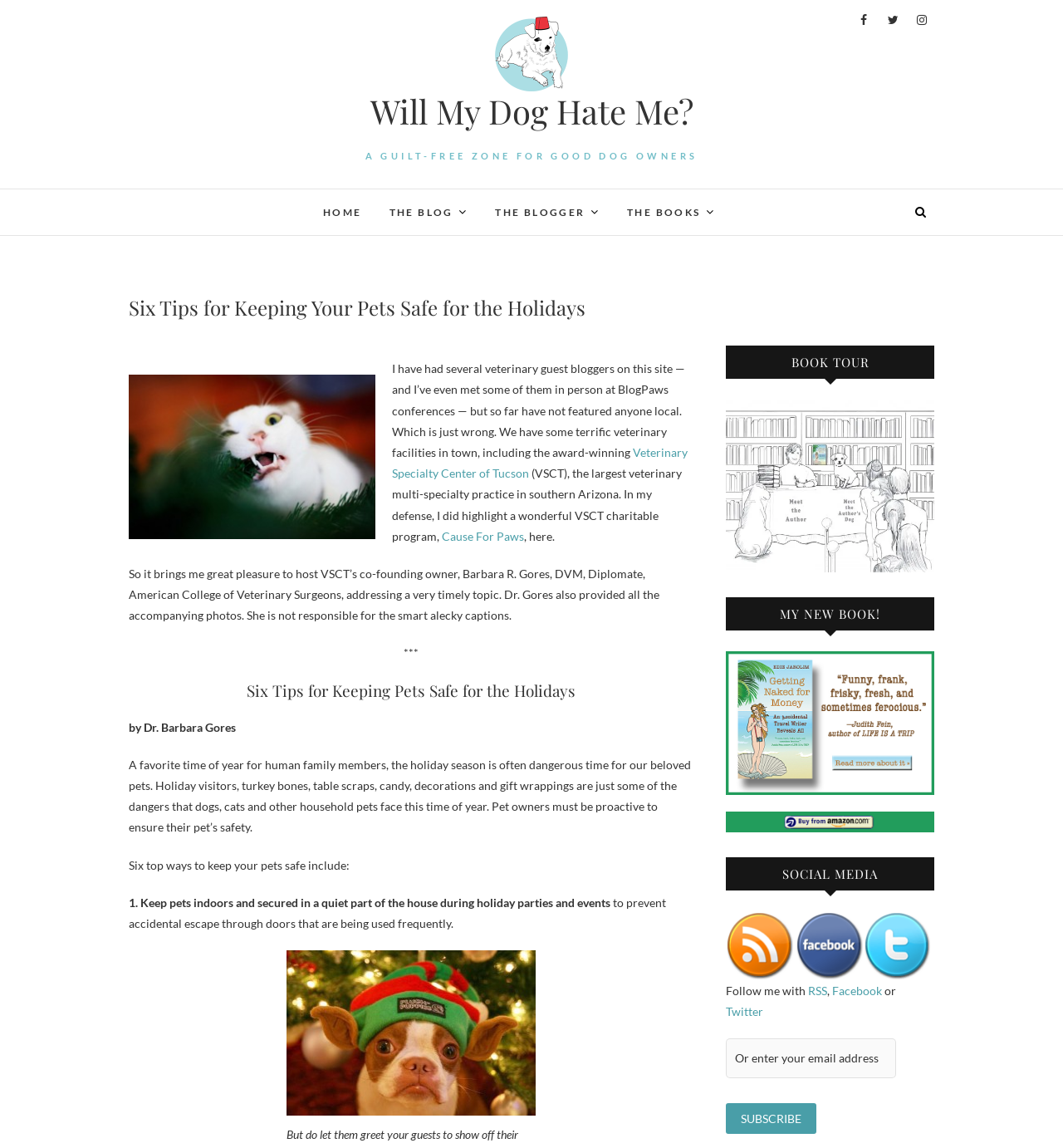Specify the bounding box coordinates of the element's area that should be clicked to execute the given instruction: "Click the 'HOME' link". The coordinates should be four float numbers between 0 and 1, i.e., [left, top, right, bottom].

[0.292, 0.166, 0.352, 0.204]